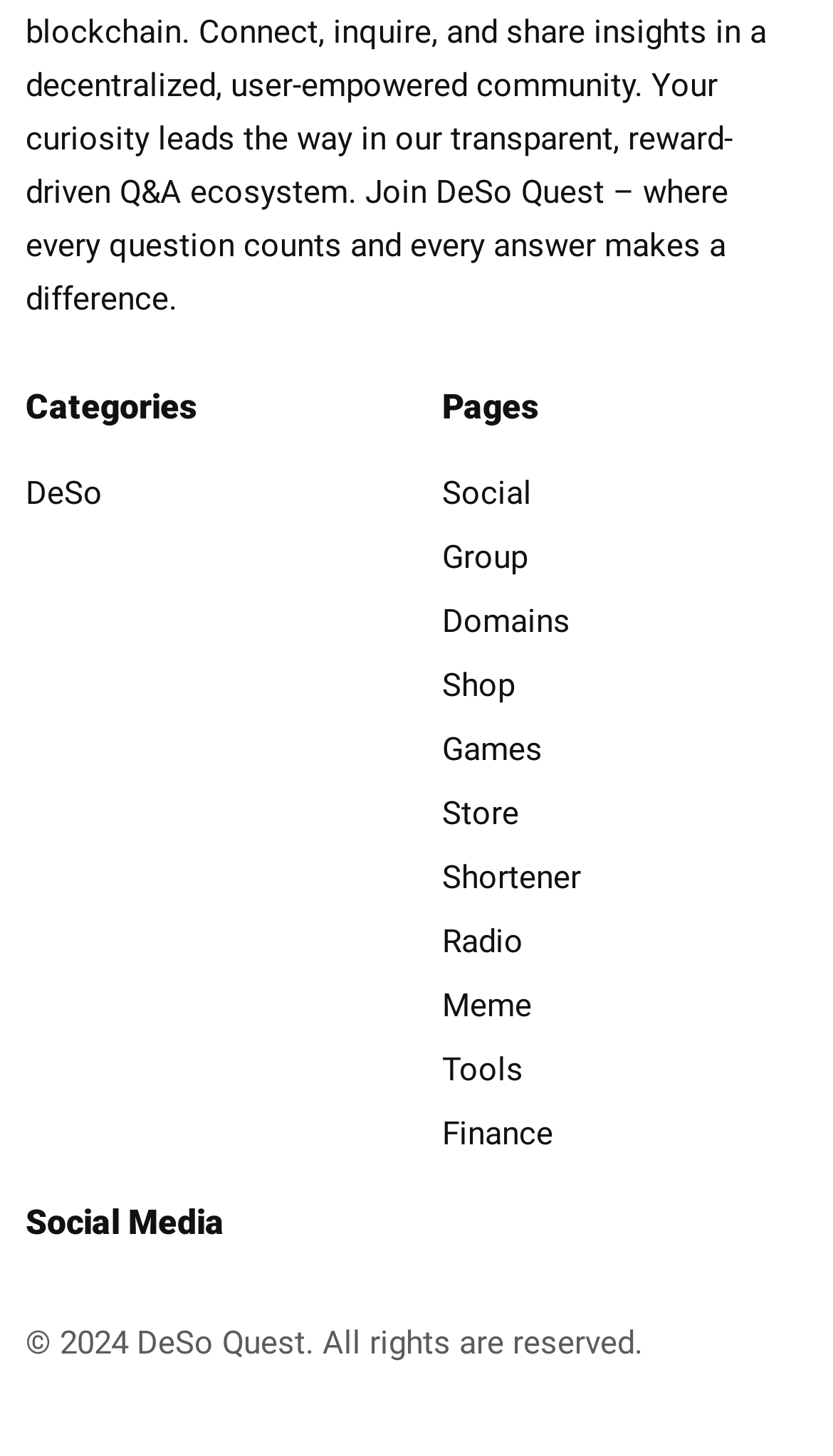Predict the bounding box of the UI element based on the description: "Tools". The coordinates should be four float numbers between 0 and 1, formatted as [left, top, right, bottom].

[0.531, 0.717, 0.969, 0.754]